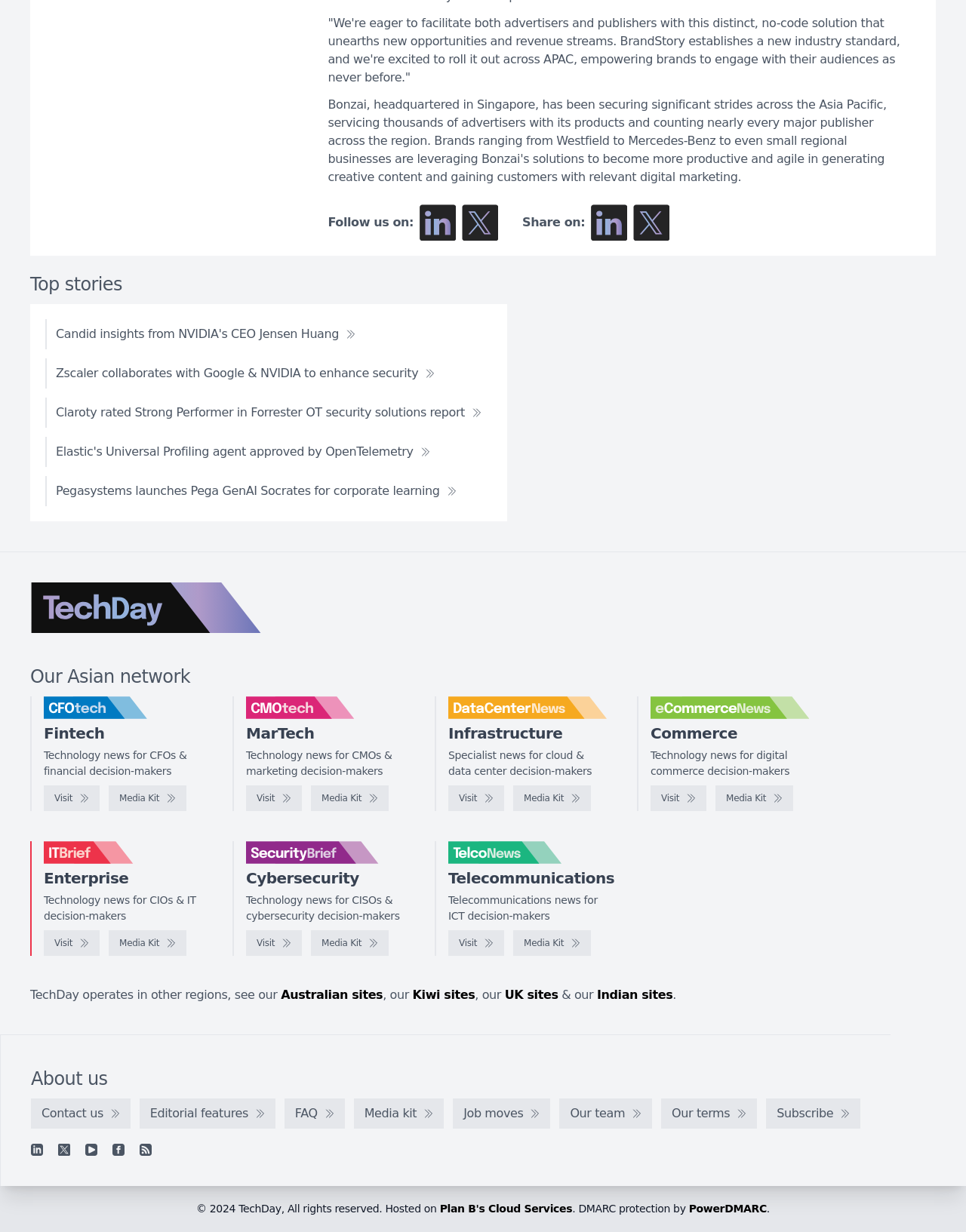Identify the bounding box coordinates of the area that should be clicked in order to complete the given instruction: "Read Candid insights from NVIDIA's CEO Jensen Huang". The bounding box coordinates should be four float numbers between 0 and 1, i.e., [left, top, right, bottom].

[0.047, 0.259, 0.379, 0.284]